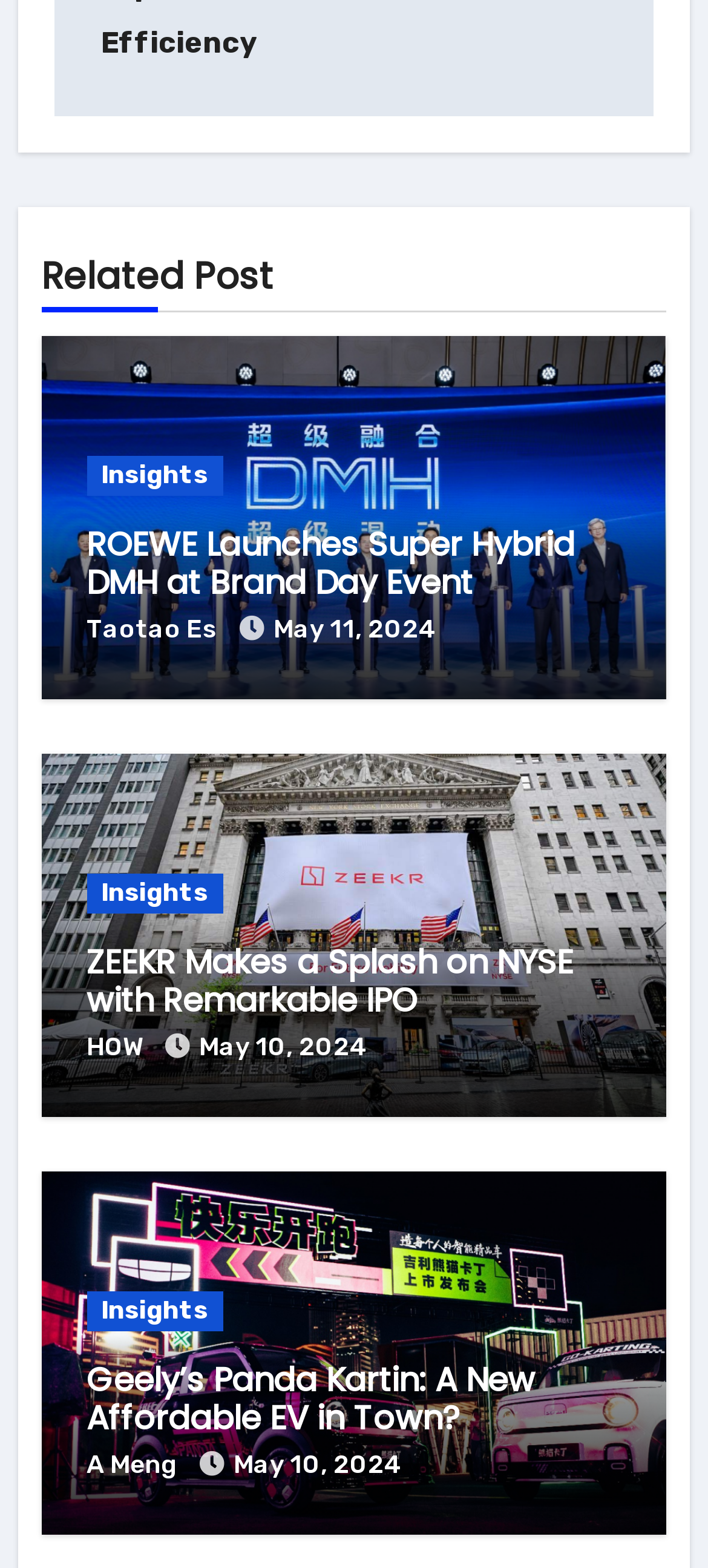How many articles have a date of May 10, 2024?
Answer with a single word or short phrase according to what you see in the image.

2